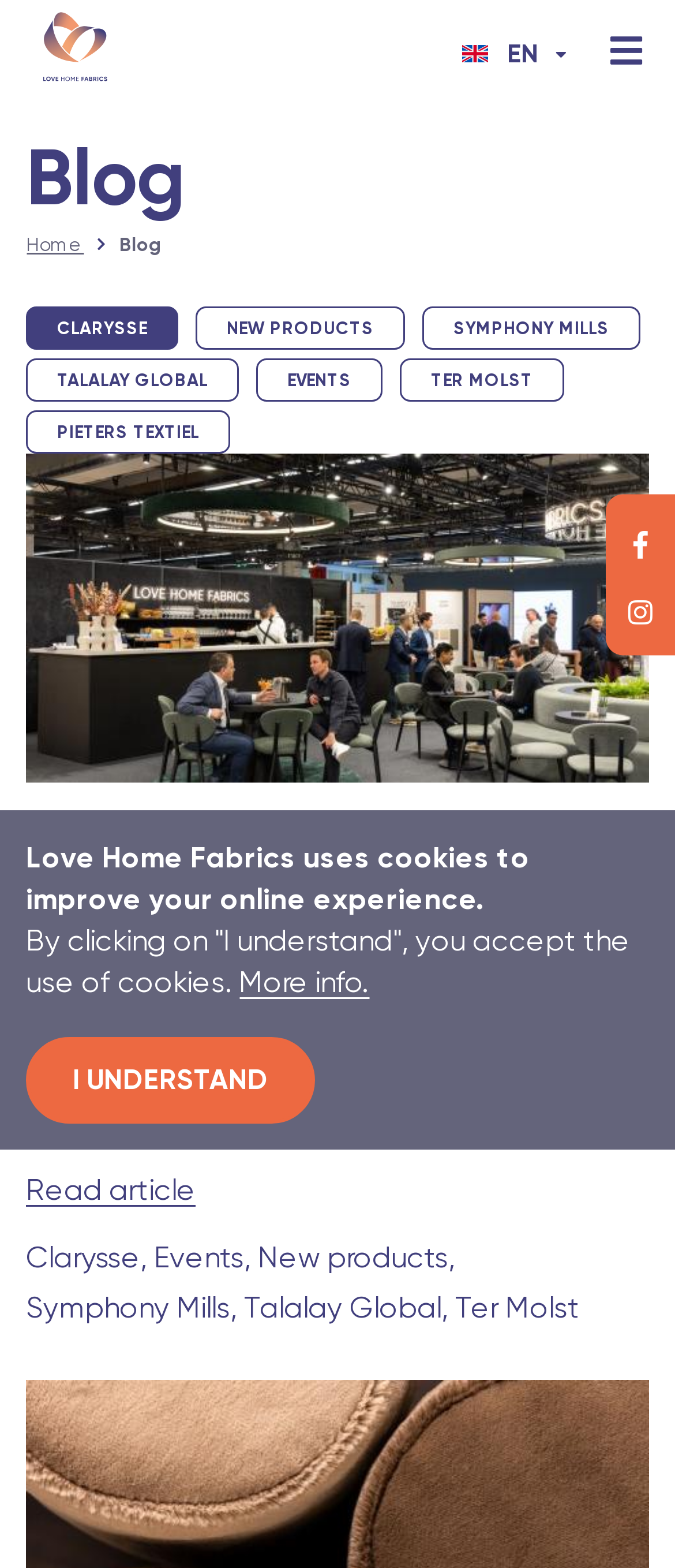Could you specify the bounding box coordinates for the clickable section to complete the following instruction: "Click on April 2014"?

None